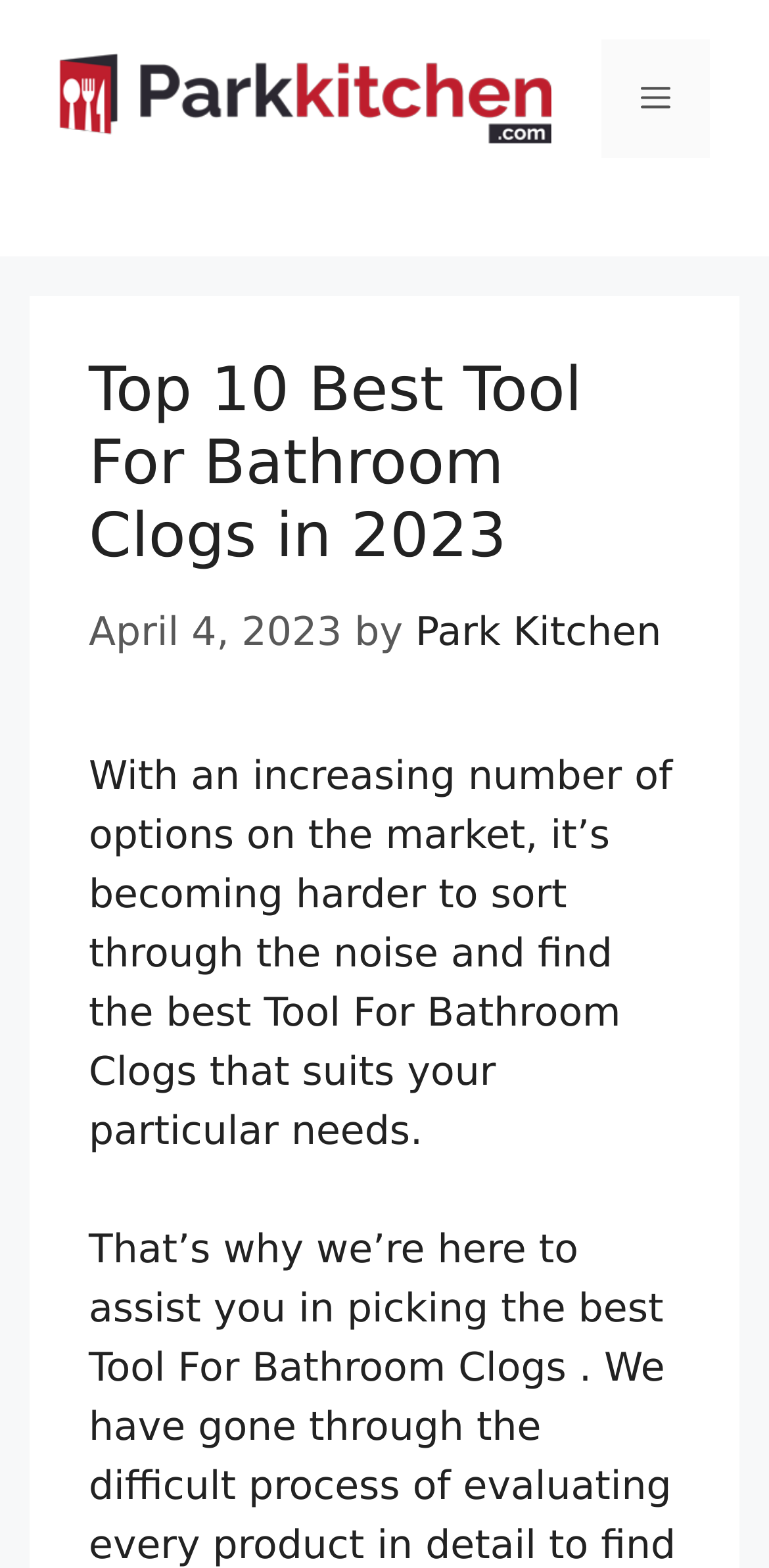What is the name of the website?
Give a thorough and detailed response to the question.

I inferred this answer by looking at the link element with the text 'Park Kitchen' which appears to be the logo of the website, suggesting that it is the name of the website.